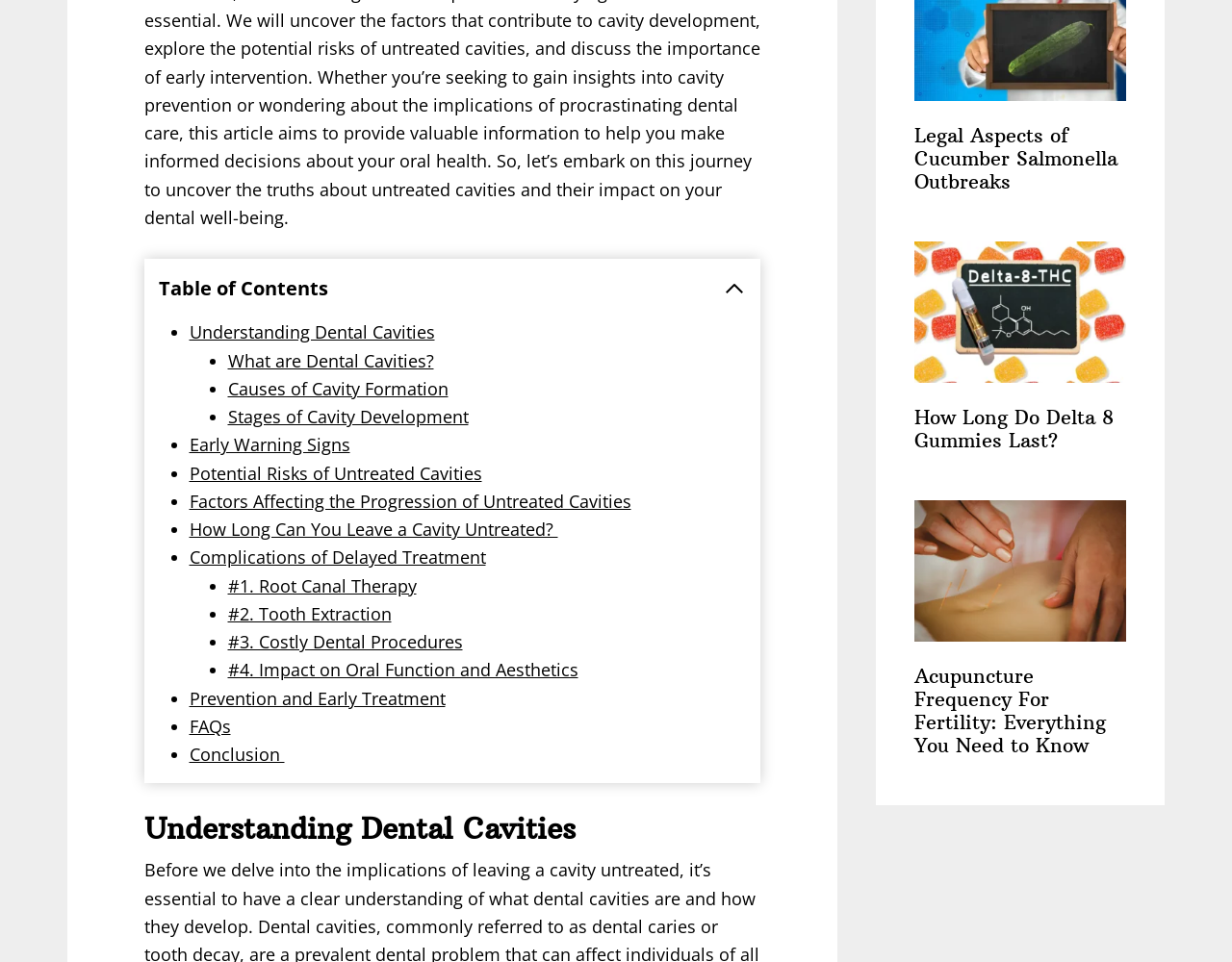What is the purpose of the button 'Collapse Table of Contents'?
Using the image, respond with a single word or phrase.

To collapse the table of contents